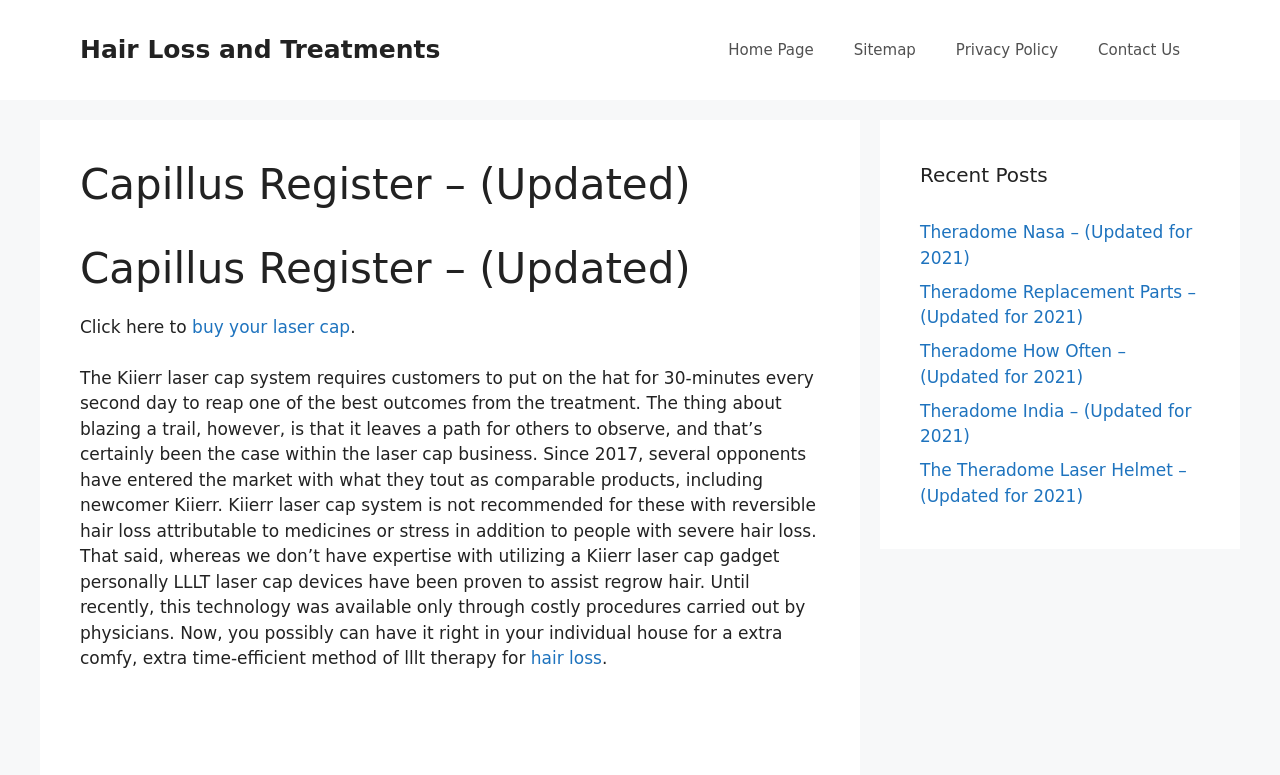From the screenshot, find the bounding box of the UI element matching this description: "hair loss". Supply the bounding box coordinates in the form [left, top, right, bottom], each a float between 0 and 1.

[0.415, 0.836, 0.47, 0.862]